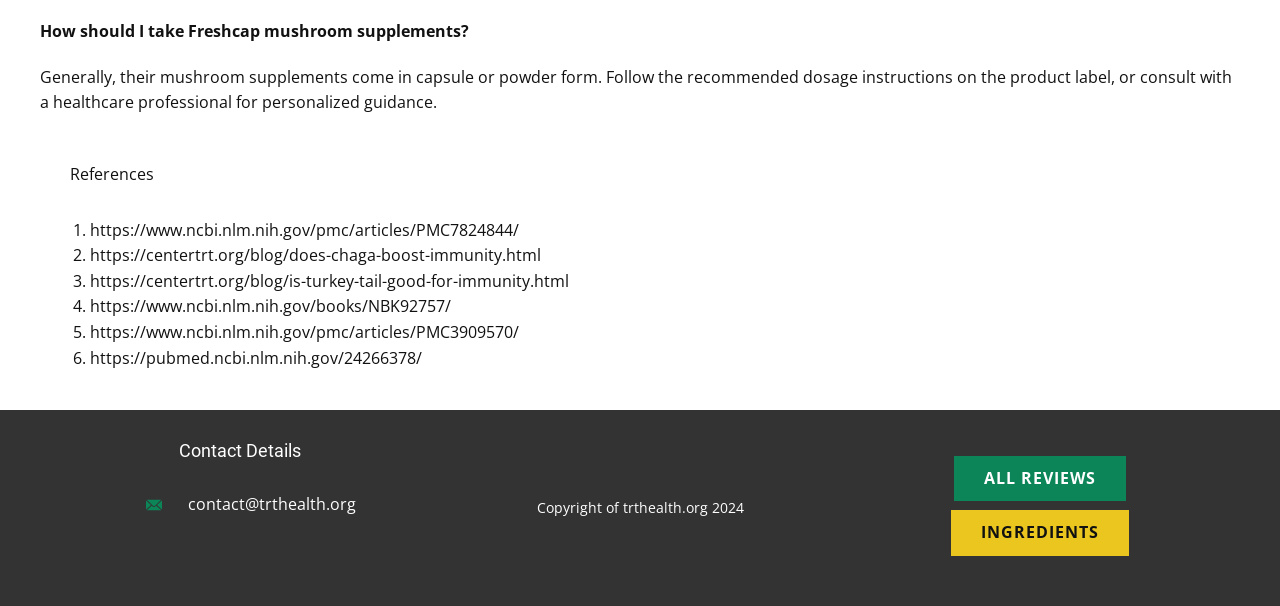Can you give a detailed response to the following question using the information from the image? What form do Freshcap mushroom supplements come in?

The webpage provides information on how to take Freshcap mushroom supplements, and it states that they come in capsule or powder form, as indicated by the StaticText element with the text 'Generally, their mushroom supplements come in capsule or powder form.'